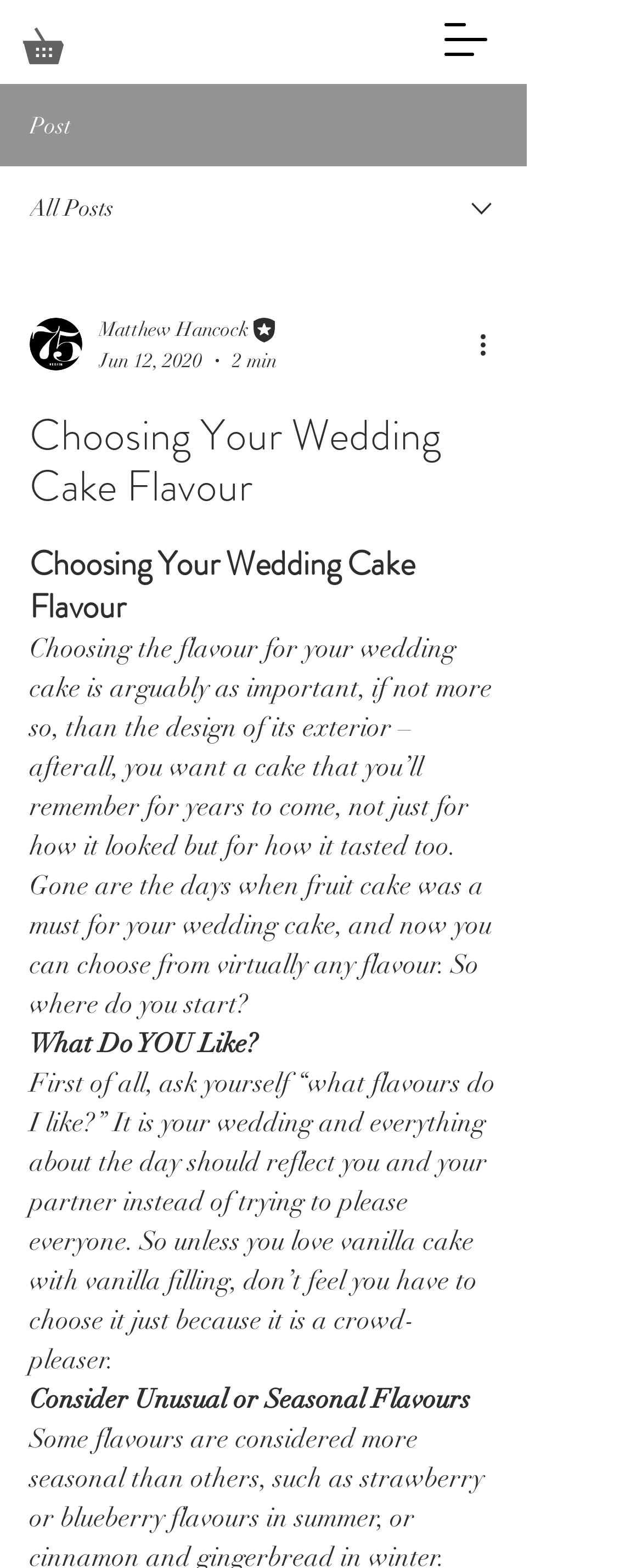Generate a thorough explanation of the webpage's elements.

This webpage is about choosing a wedding cake flavor. At the top left, there is a link and an image, likely a logo or icon. Below it, there are two static text elements, "Post" and "All Posts", which may be part of a navigation menu. On the right side, there is another image, possibly an advertisement or a related image.

Below these elements, there is a combobox with a writer's picture, the writer's name "Matthew Hancock", and their title "Editor". The combobox also contains the date "Jun 12, 2020" and the reading time "2 min". Next to it, there is a "More actions" button with an image.

The main content of the webpage starts with a heading "Choosing Your Wedding Cake Flavour" followed by a subheading with the same text. The article begins with a paragraph discussing the importance of choosing a wedding cake flavor that the couple will enjoy. The text continues with several paragraphs, each with a bold title, discussing how to choose a wedding cake flavor, including considering personal preferences and seasonal flavors.

Throughout the webpage, there are a total of 7 images, 2 links, 1 combobox, 1 button, and 9 static text elements, including headings and paragraphs. The layout is organized, with clear headings and concise text, making it easy to read and navigate.